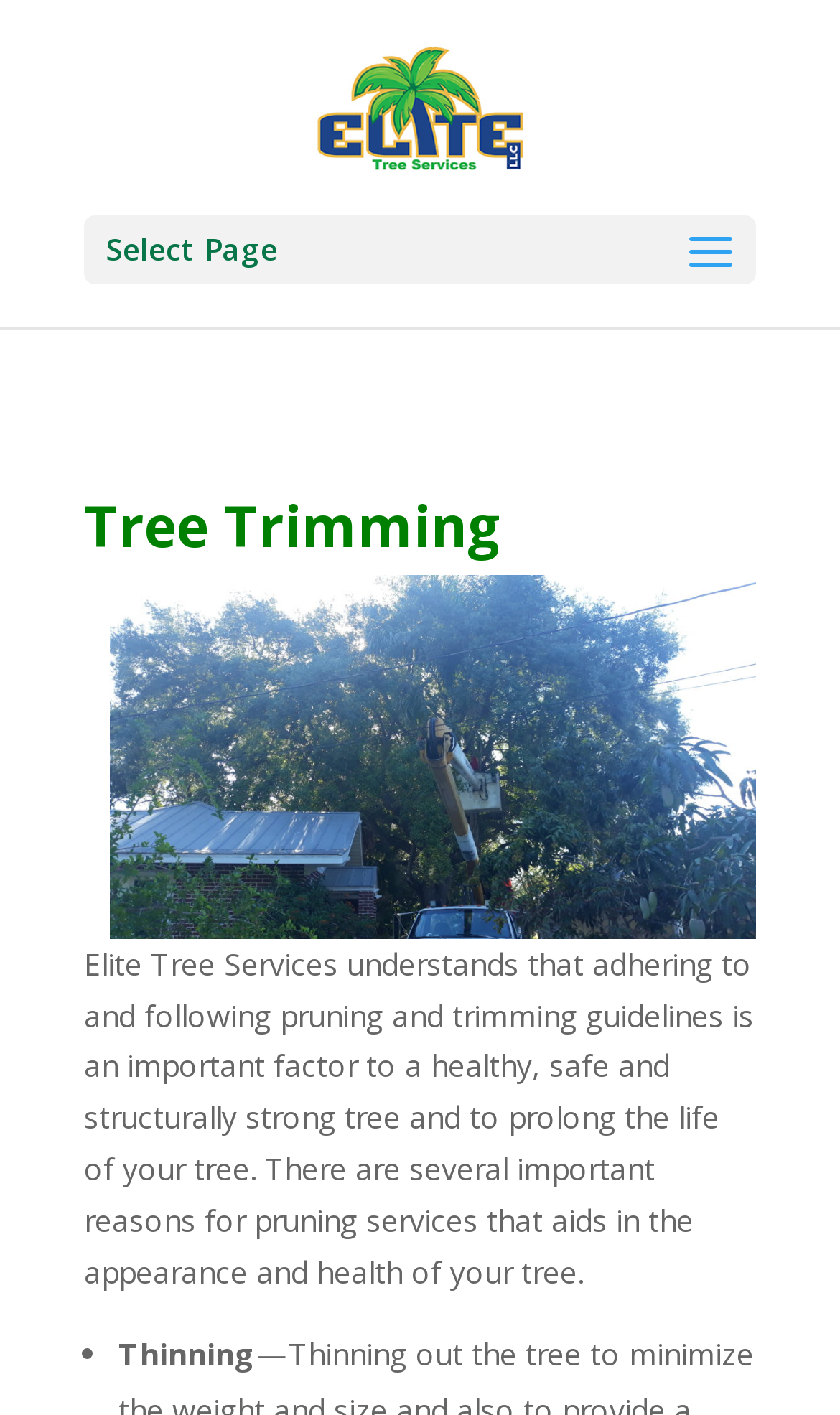What is one reason for tree trimming?
Please respond to the question with as much detail as possible.

The webpage lists 'Thinning' as one of the reasons for tree trimming, as indicated by the bullet point '• Thinning' in the list of reasons.